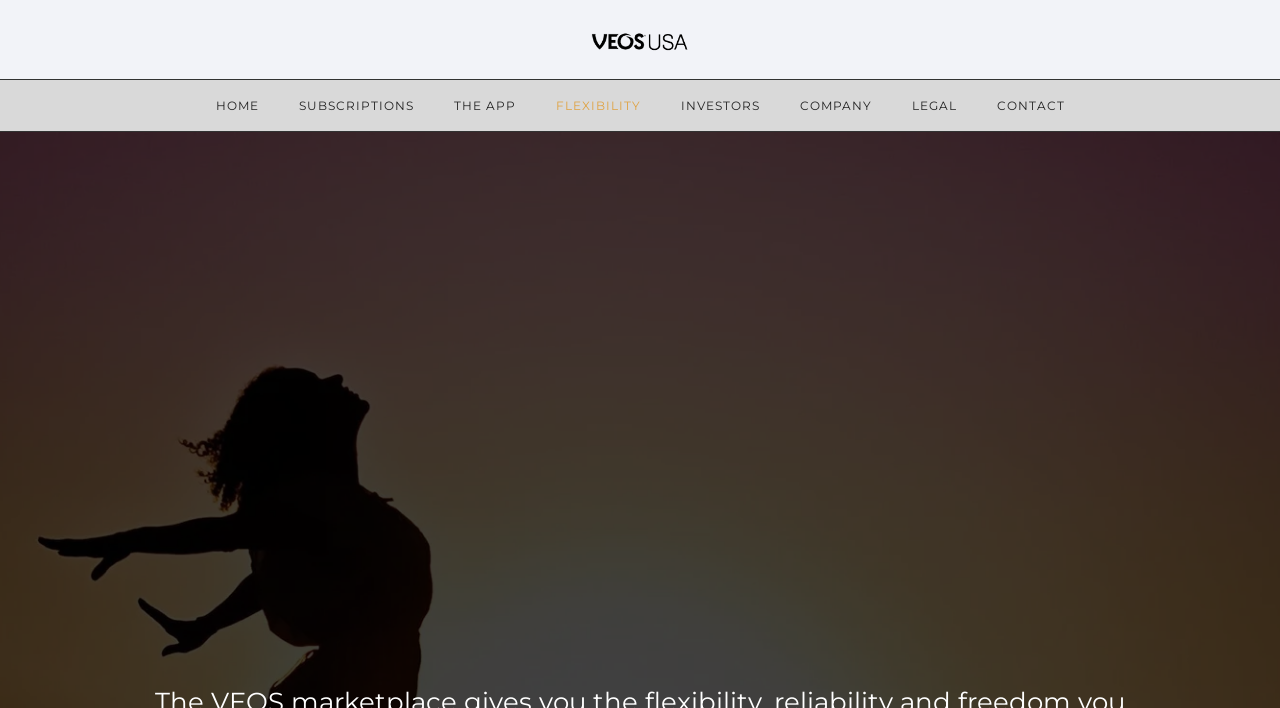What is the purpose of the webpage?
Based on the visual, give a brief answer using one word or a short phrase.

Intelligent Transportation